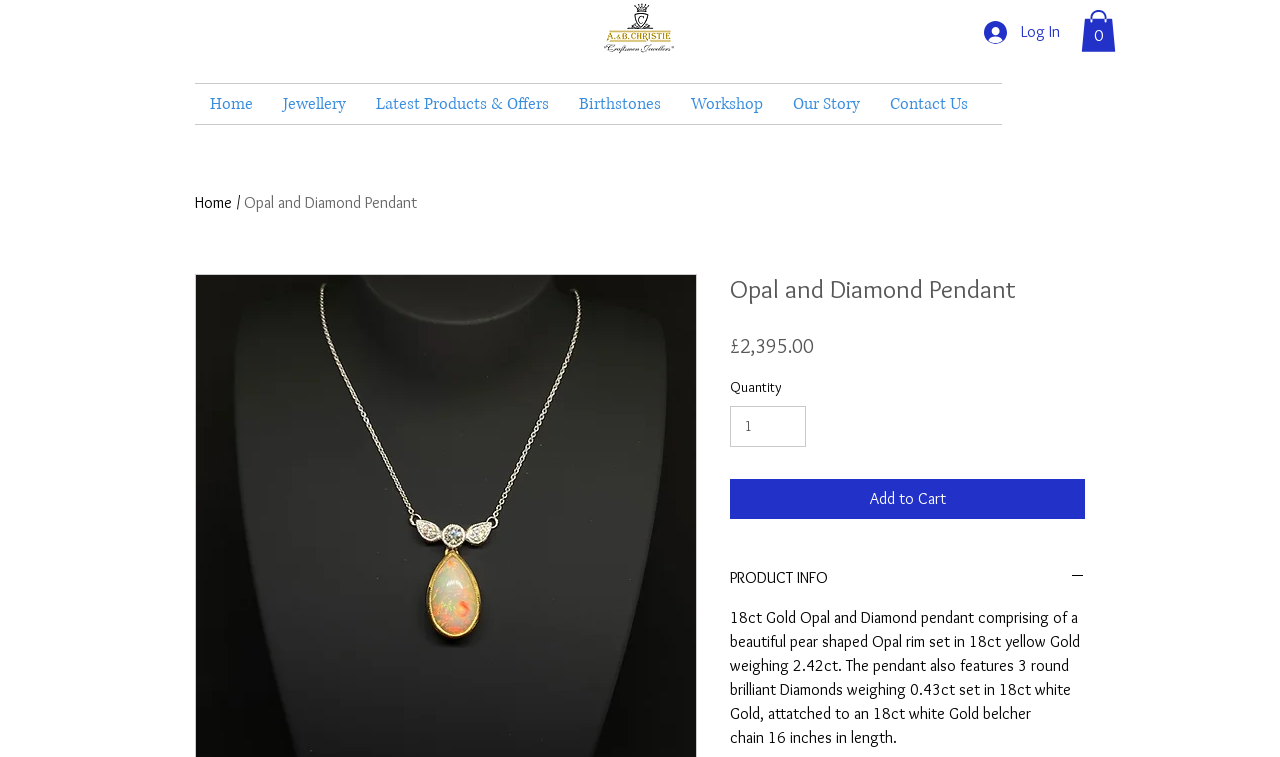Identify the bounding box coordinates of the region I need to click to complete this instruction: "View the Cart".

[0.845, 0.013, 0.872, 0.068]